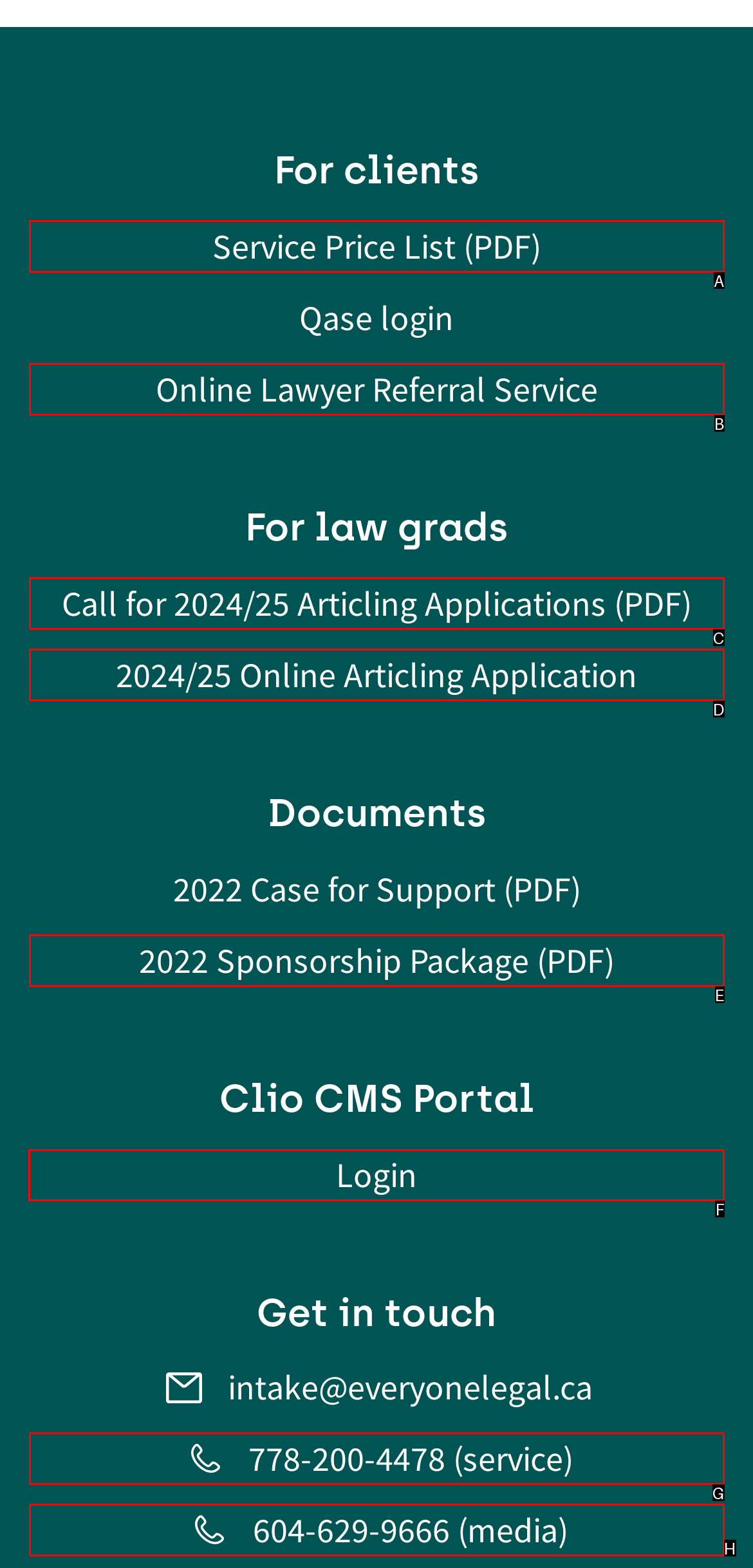Which UI element's letter should be clicked to achieve the task: Login to Clio CMS Portal
Provide the letter of the correct choice directly.

F